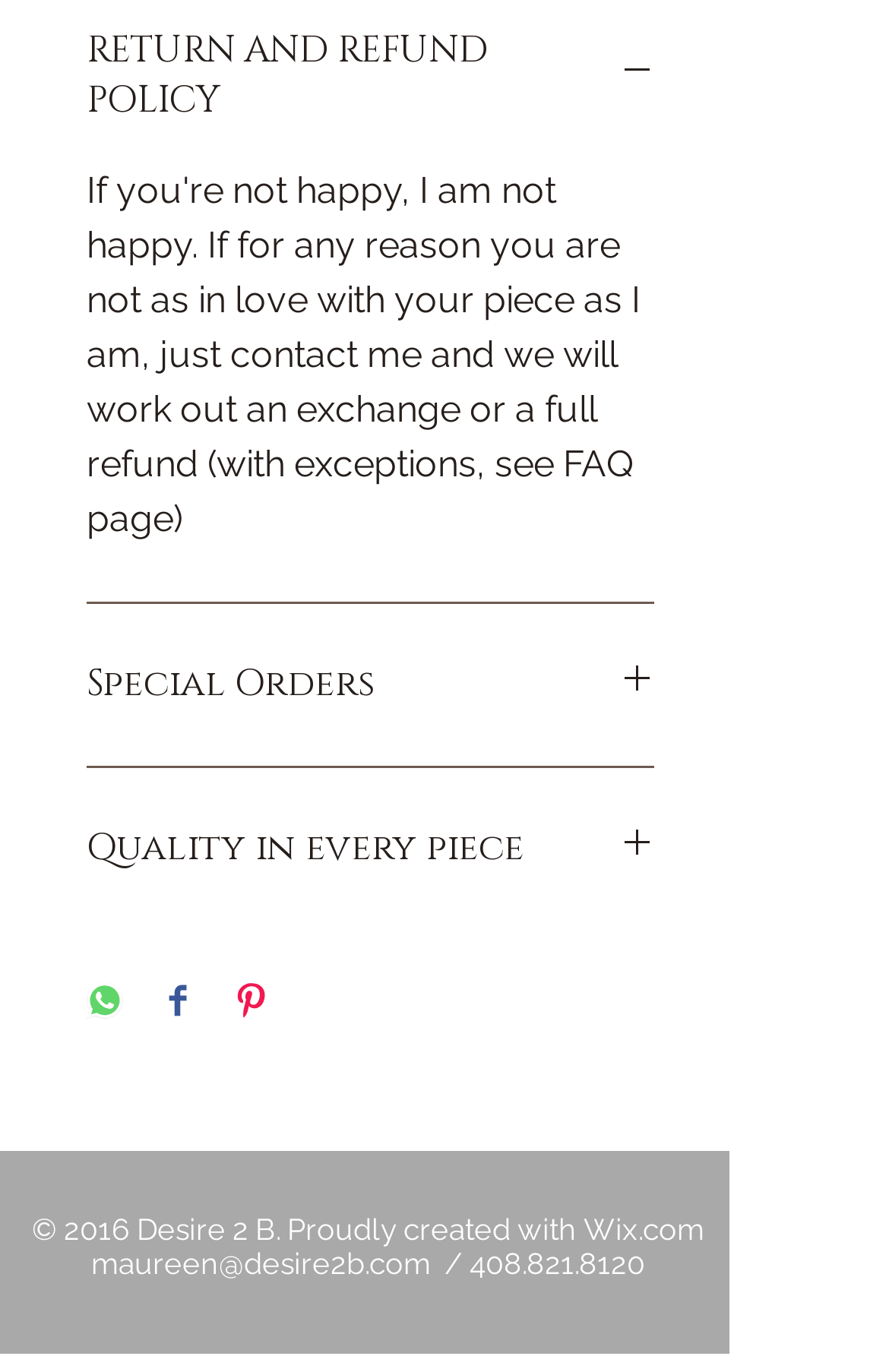How many buttons are there on the webpage?
Look at the image and answer the question using a single word or phrase.

7